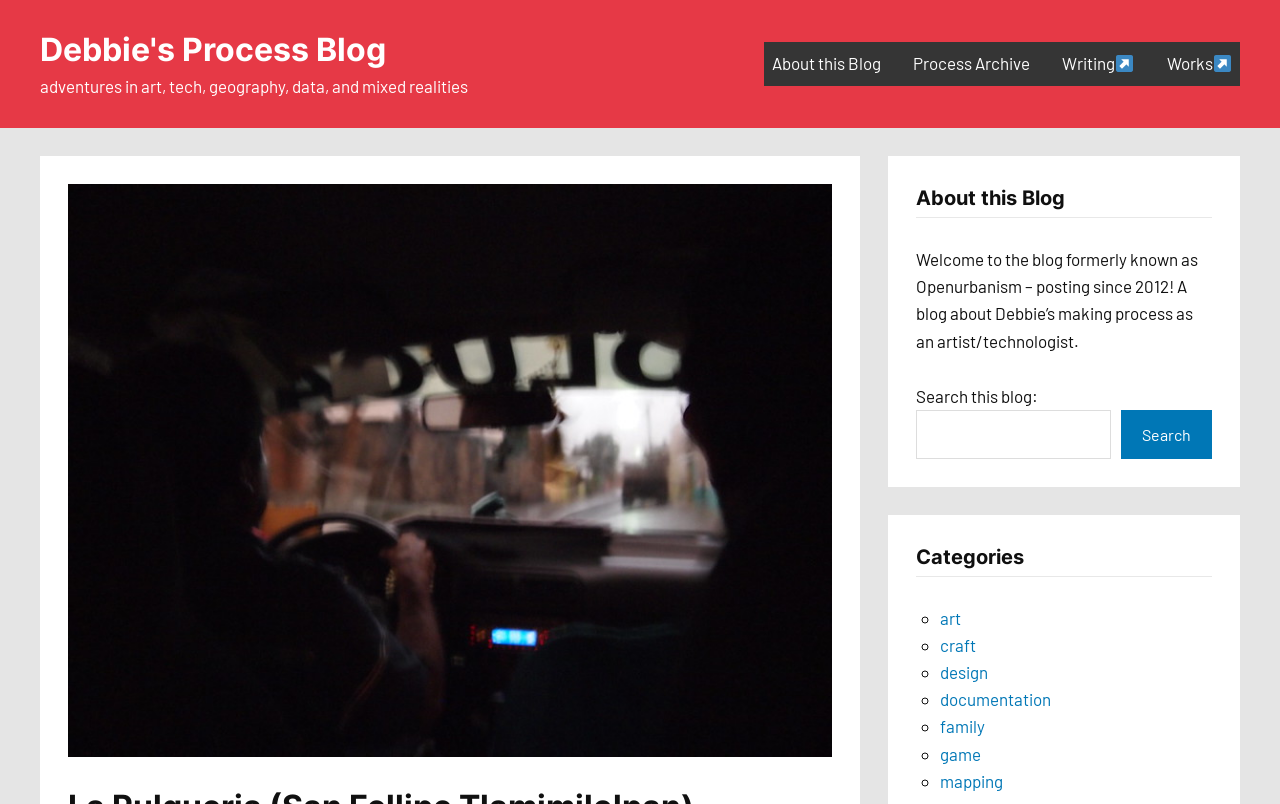Find the bounding box coordinates of the clickable region needed to perform the following instruction: "View the 'La Pulqueria (San Fellipe Tlamimilolpan)' image". The coordinates should be provided as four float numbers between 0 and 1, i.e., [left, top, right, bottom].

[0.053, 0.229, 0.65, 0.942]